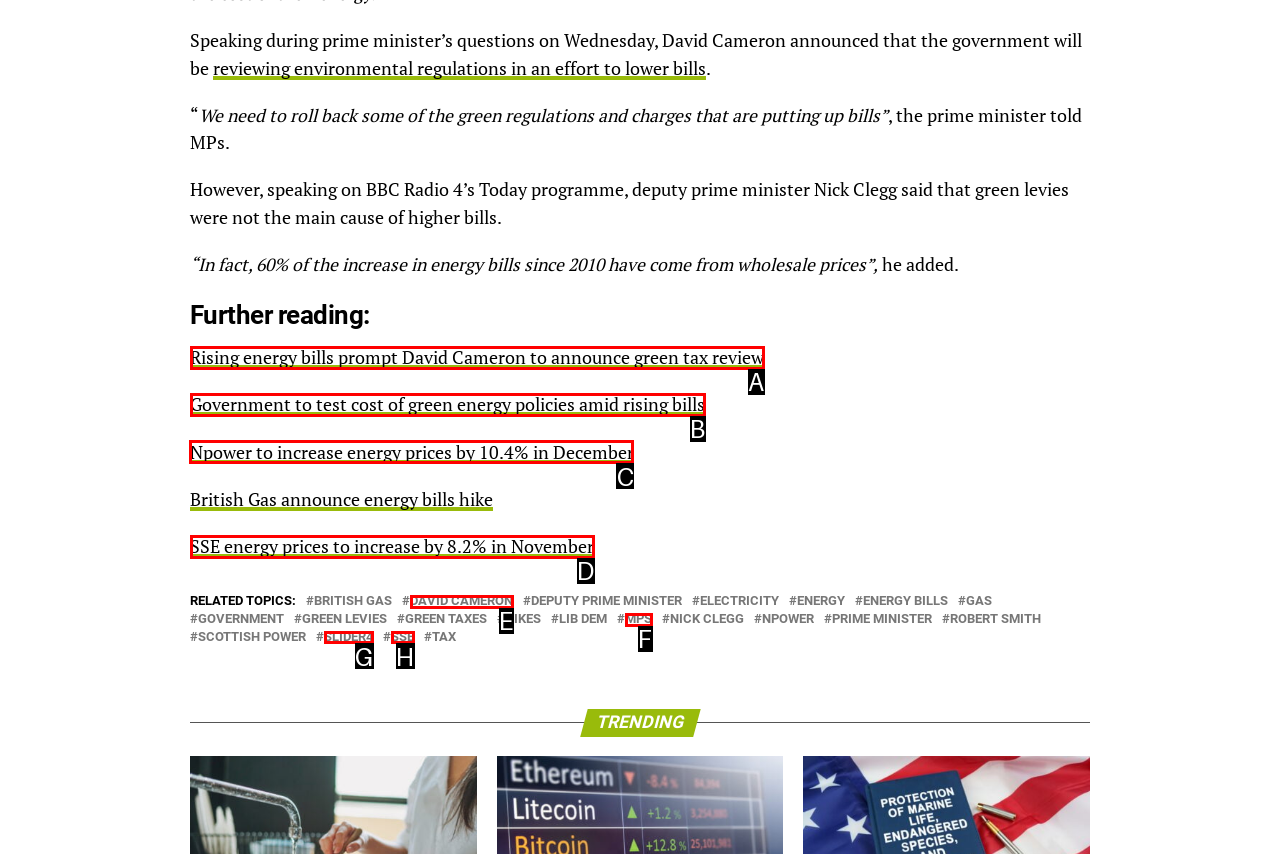Determine which letter corresponds to the UI element to click for this task: Check 'Npower to increase energy prices by 10.4% in December'
Respond with the letter from the available options.

C